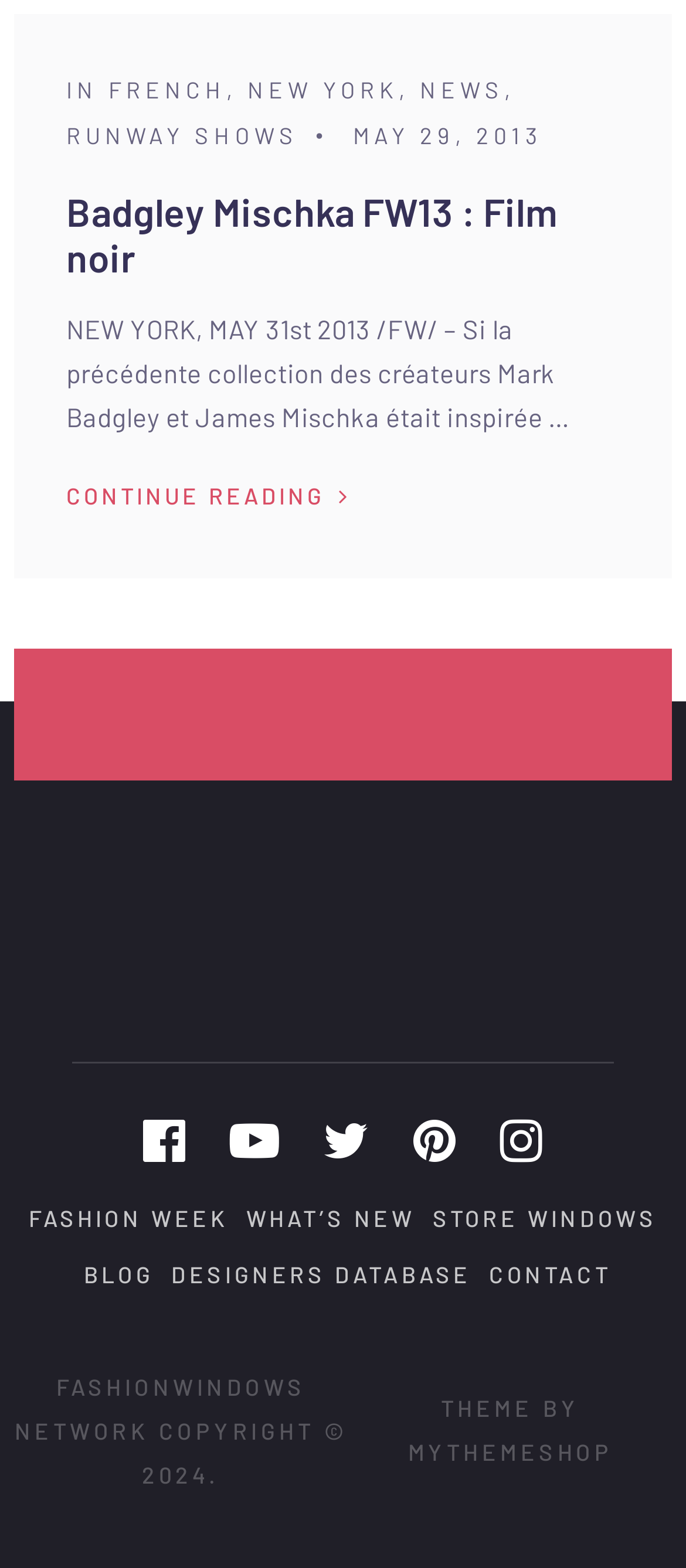How many social media links are at the bottom of the page?
Use the screenshot to answer the question with a single word or phrase.

5